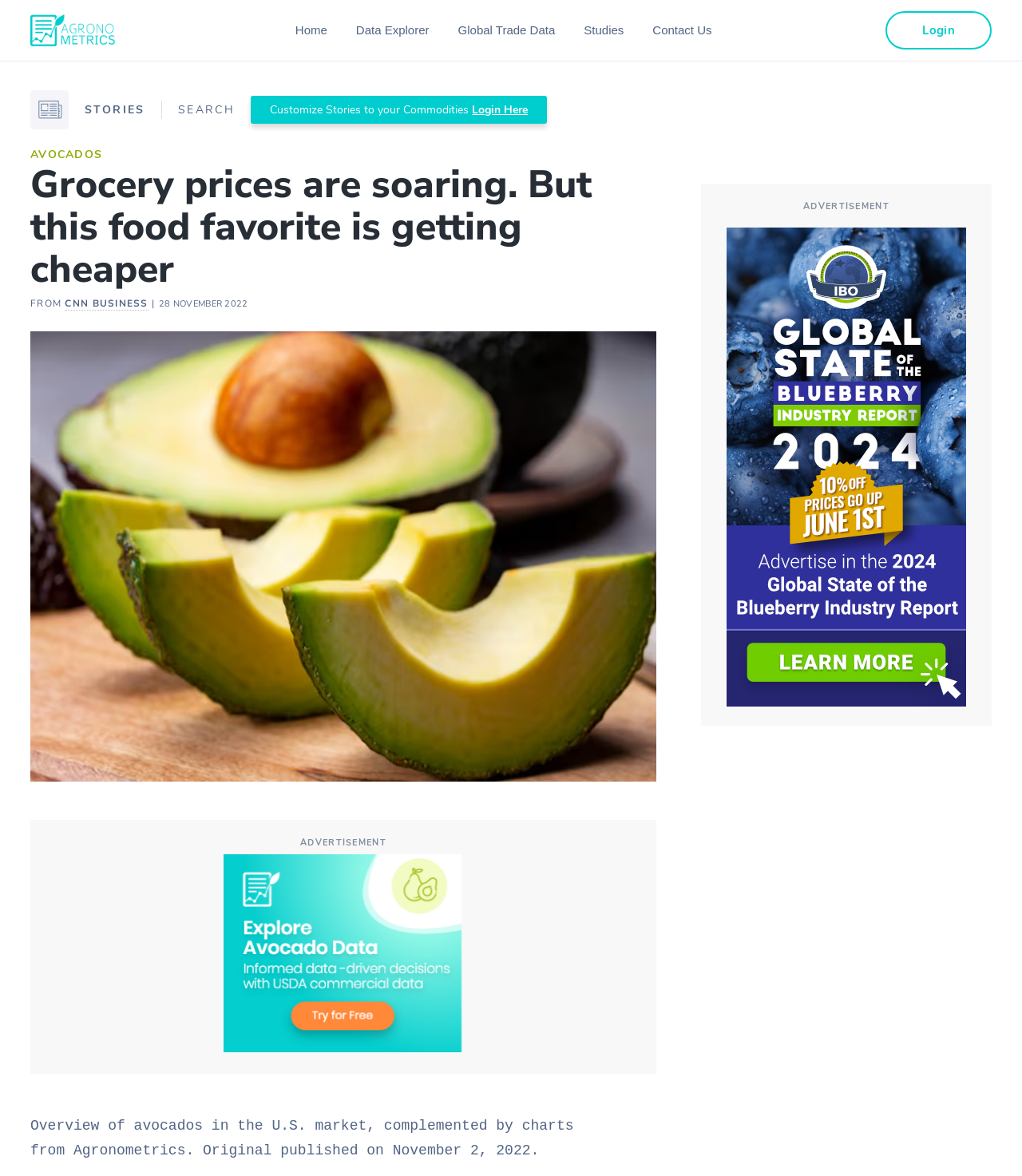Identify and provide the bounding box for the element described by: "SEARCH".

[0.174, 0.087, 0.23, 0.1]